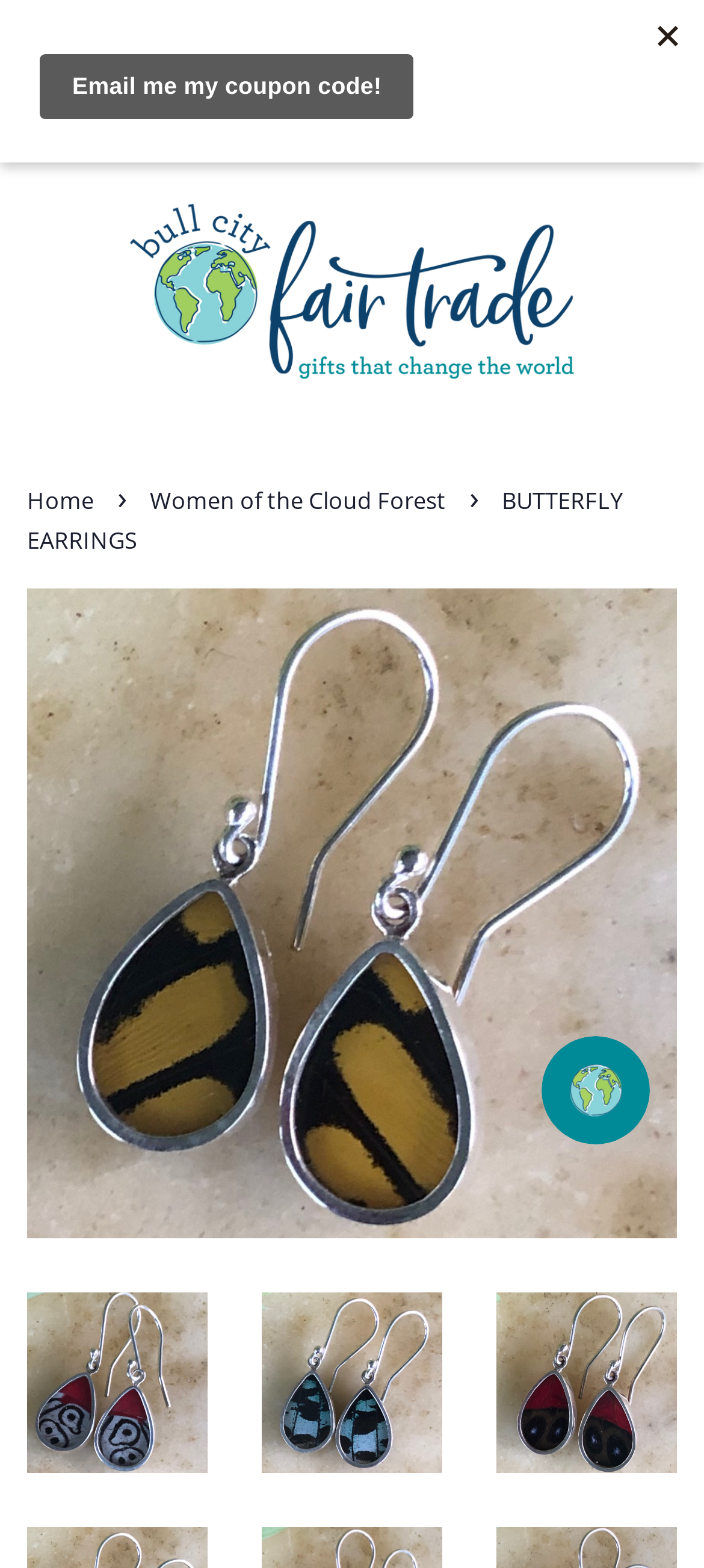Look at the image and give a detailed response to the following question: What is the current status of the menu?

The menu button is present in the top-right corner of the webpage, and its 'expanded' property is set to 'False', indicating that the menu is not currently expanded.